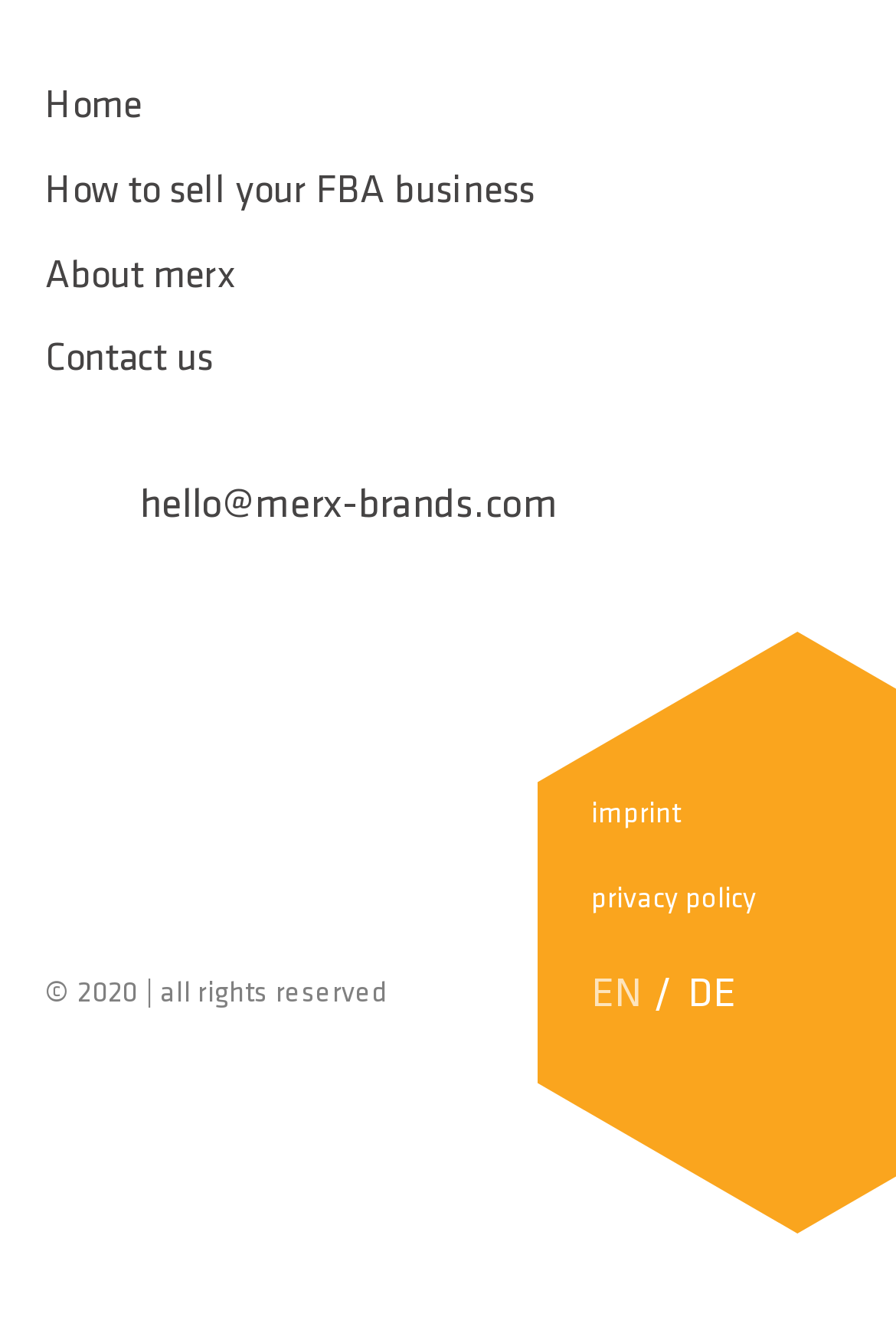Based on the image, please respond to the question with as much detail as possible:
What is the email address provided on the webpage?

The email address provided on the webpage is 'hello@merx-brands.com' which is located next to the 'Mail Icon symbol' image with a bounding box of [0.05, 0.365, 0.623, 0.395].